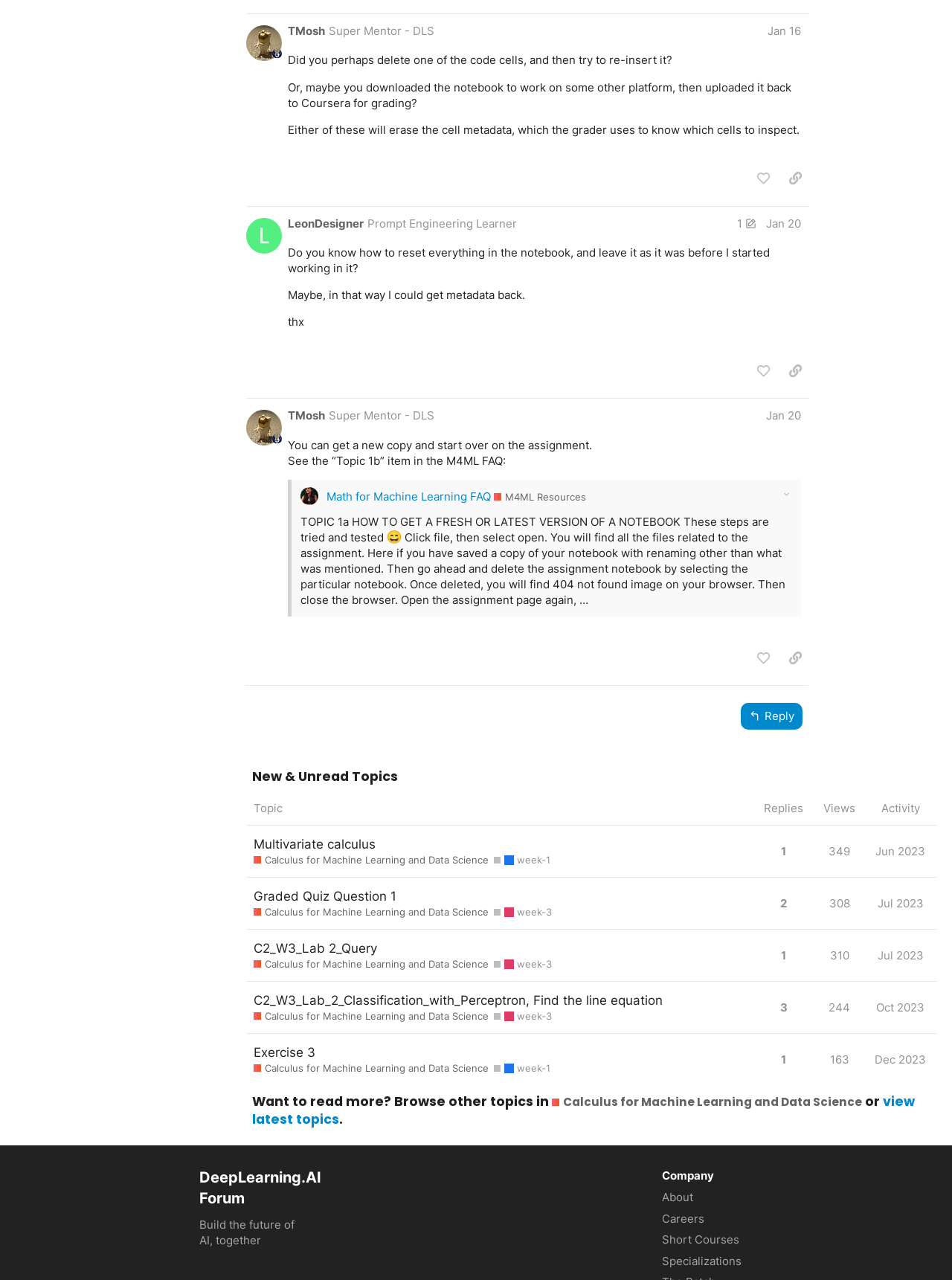Please determine the bounding box coordinates of the element to click on in order to accomplish the following task: "Click on the 'Reply' button". Ensure the coordinates are four float numbers ranging from 0 to 1, i.e., [left, top, right, bottom].

[0.778, 0.549, 0.843, 0.57]